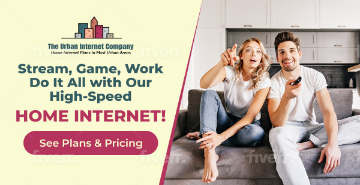Provide a single word or phrase to answer the given question: 
What is the couple on the couch doing?

Relaxing